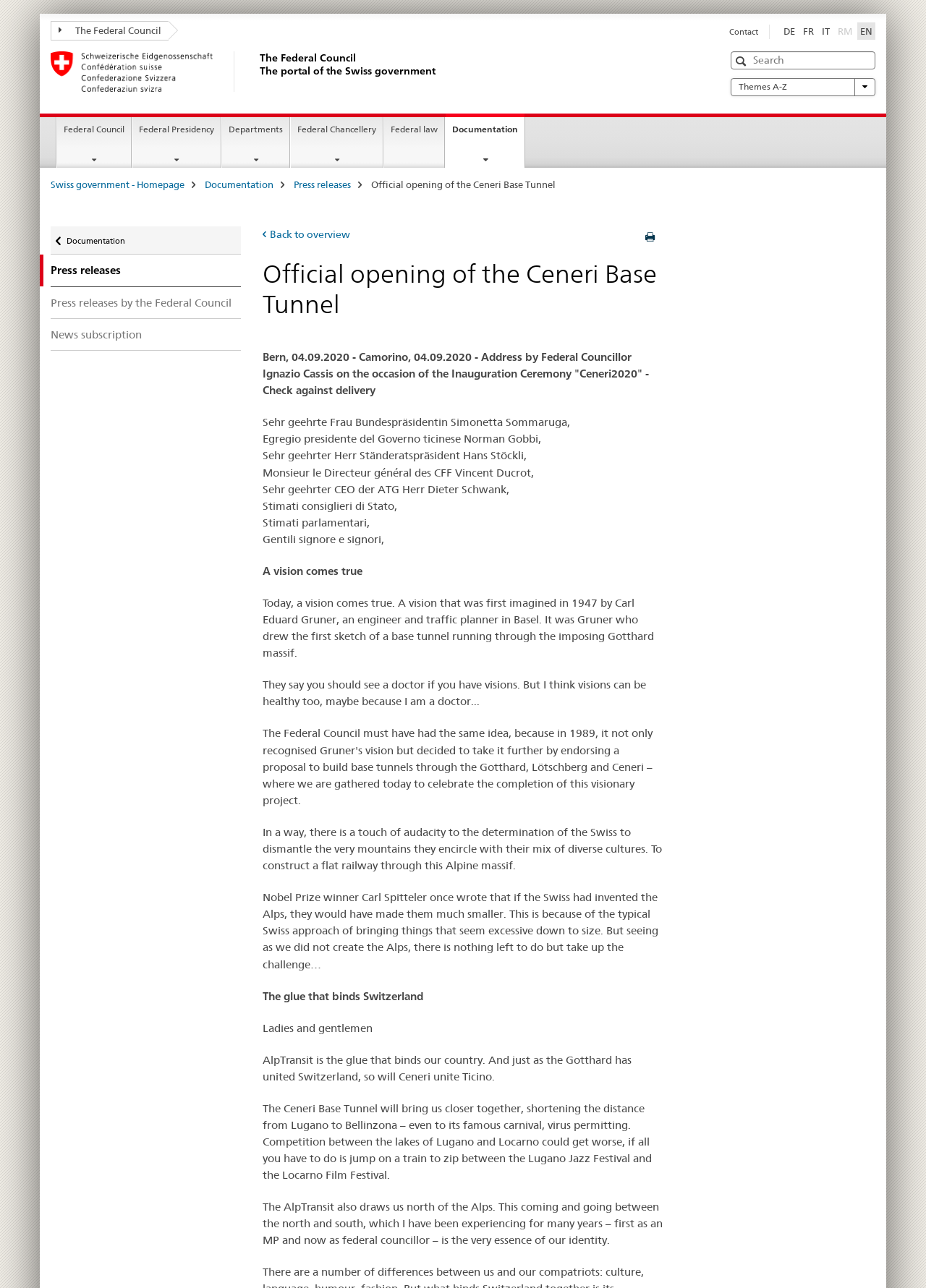Find the bounding box coordinates for the element described here: "parent_node: Search".

[0.923, 0.04, 0.941, 0.052]